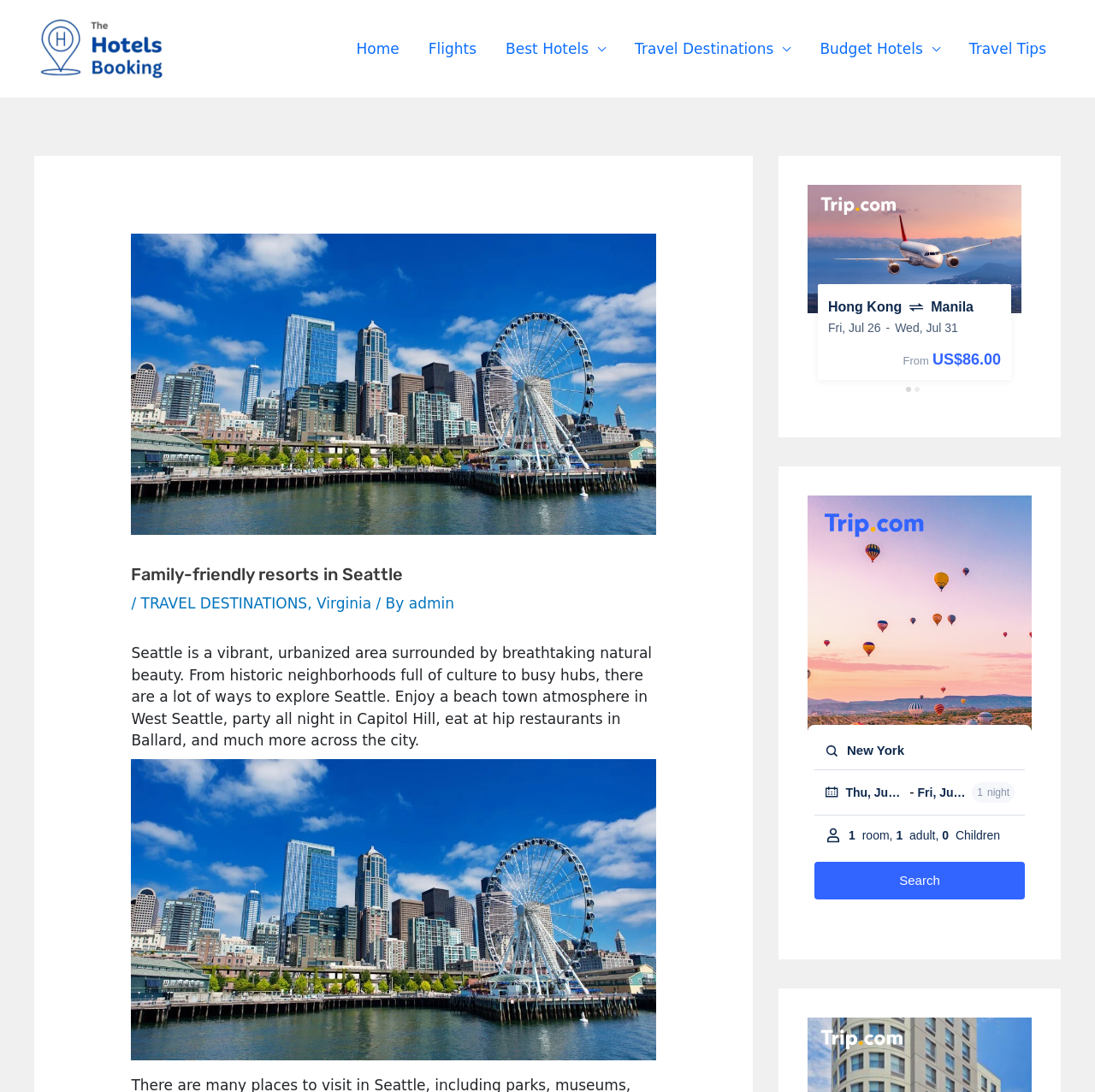Identify the bounding box coordinates for the element you need to click to achieve the following task: "Click the 'Travel Destinations' link". The coordinates must be four float values ranging from 0 to 1, formatted as [left, top, right, bottom].

[0.129, 0.544, 0.281, 0.56]